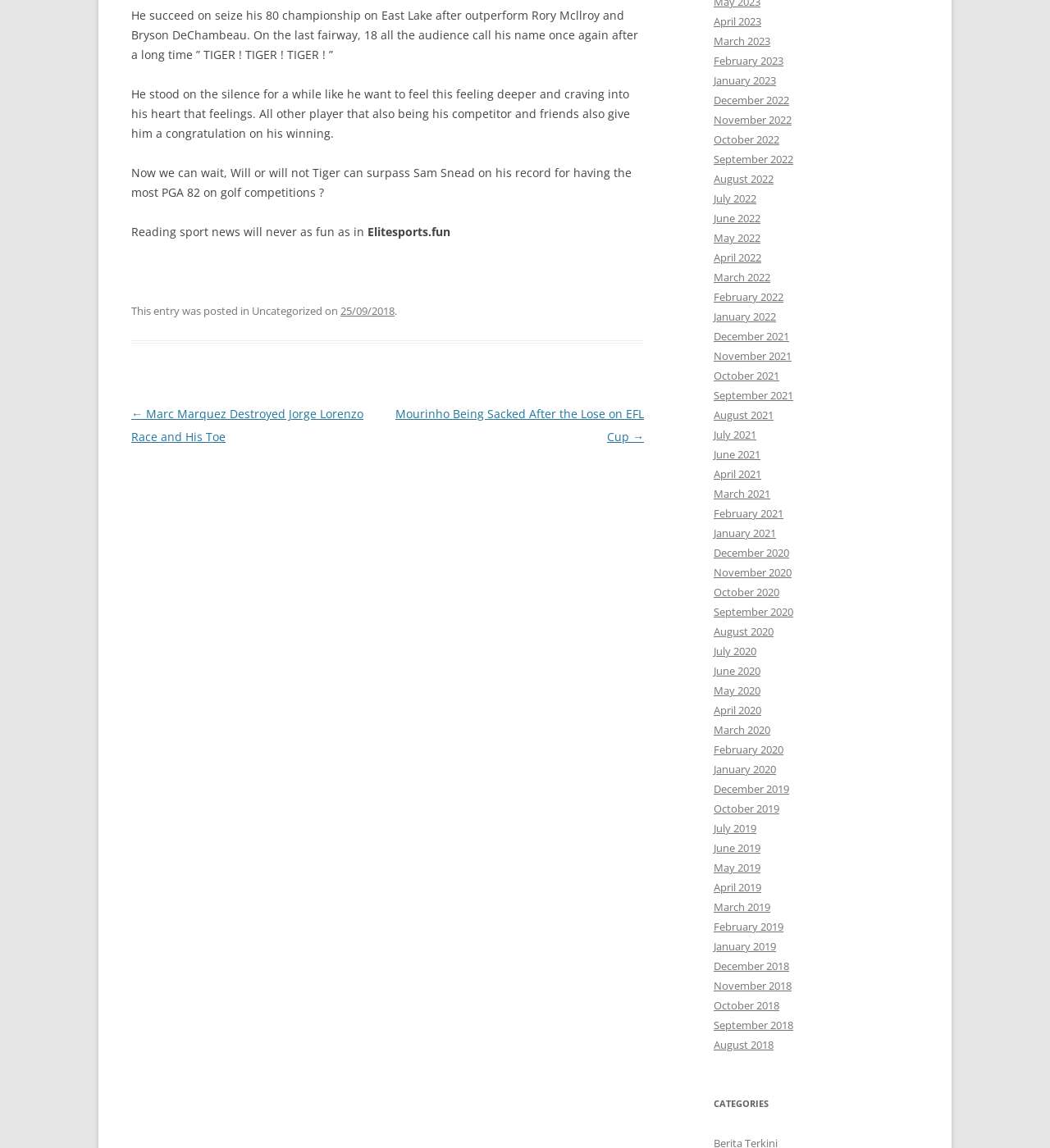What is the name of the website? Look at the image and give a one-word or short phrase answer.

Elitesports.fun